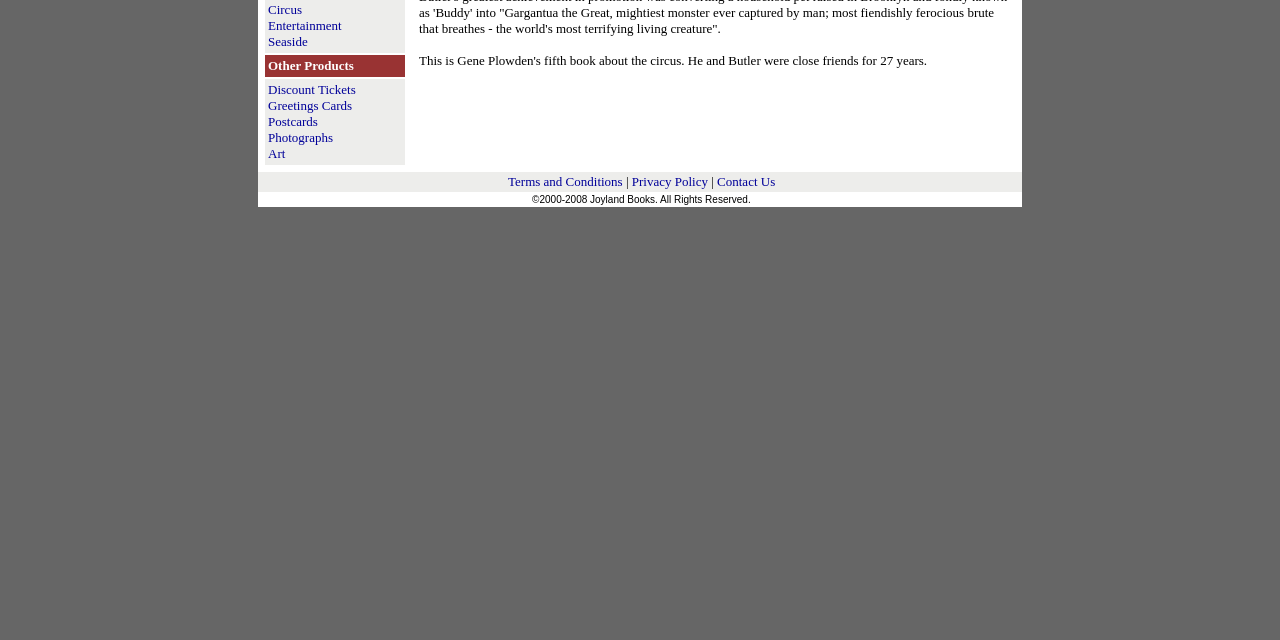Locate and provide the bounding box coordinates for the HTML element that matches this description: "Circus".

[0.209, 0.003, 0.236, 0.027]